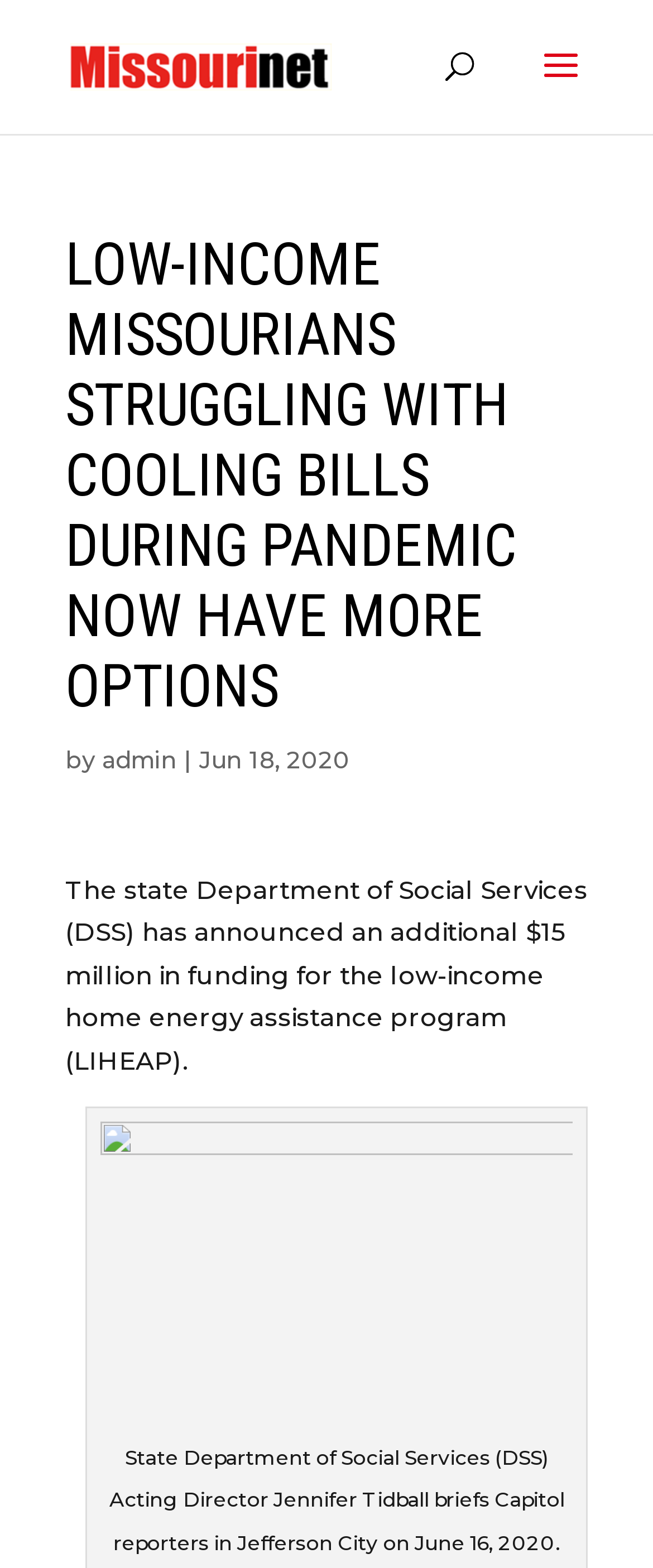Please use the details from the image to answer the following question comprehensively:
Who is the author of the article?

I found this information by looking at the article metadata, which includes the author's name. The author's name is mentioned as 'admin'.